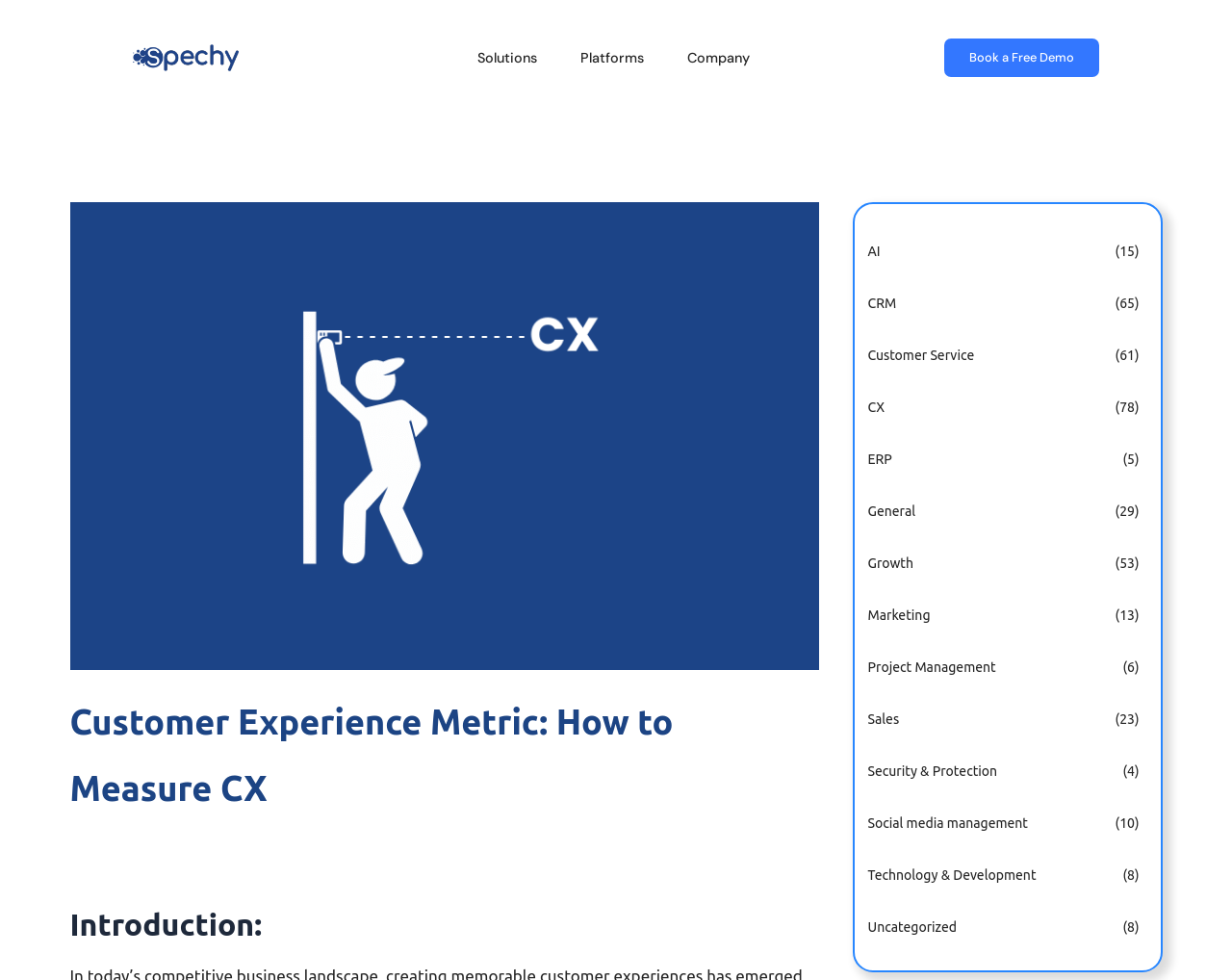Identify the bounding box of the HTML element described as: "Technology & Development (8)".

[0.693, 0.869, 0.936, 0.917]